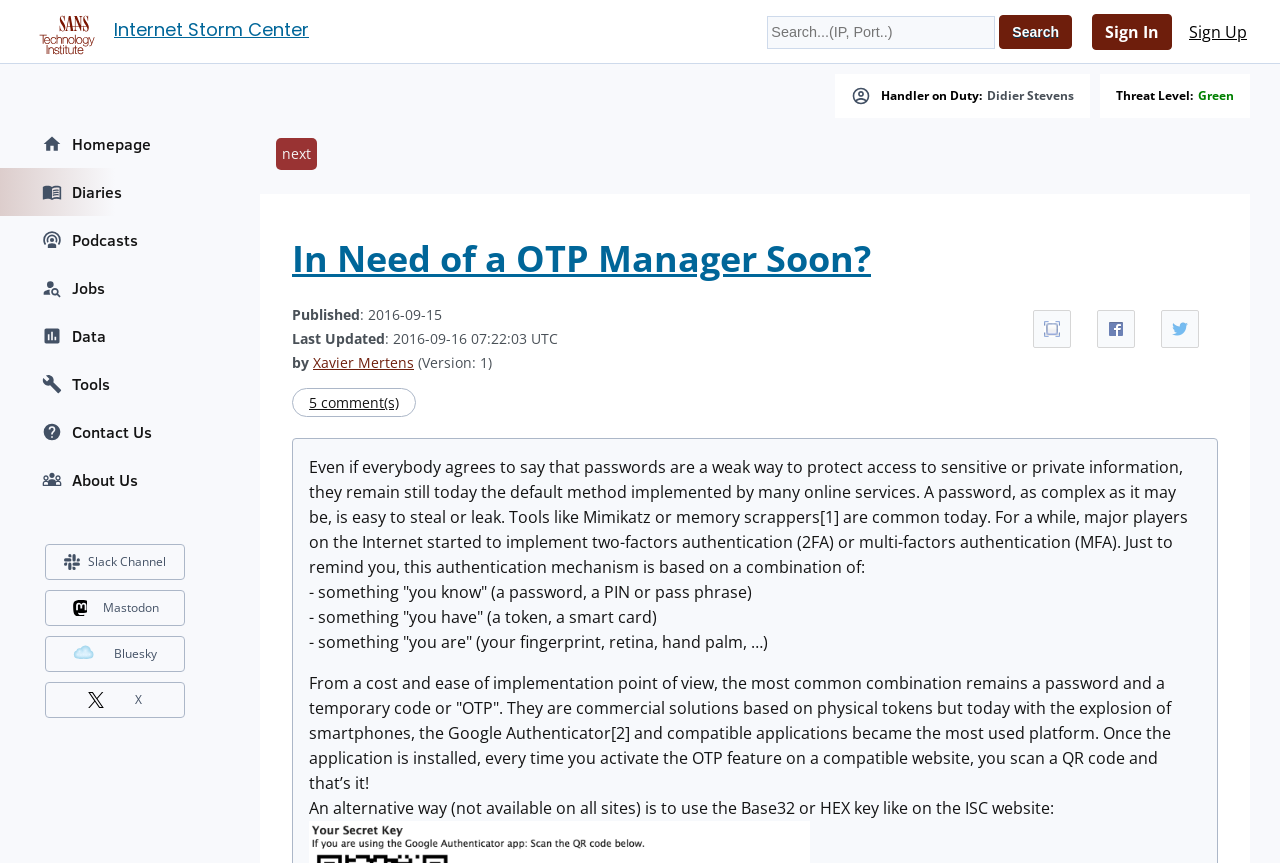Provide a one-word or brief phrase answer to the question:
Who is the author of this article?

Johannes Ullrich